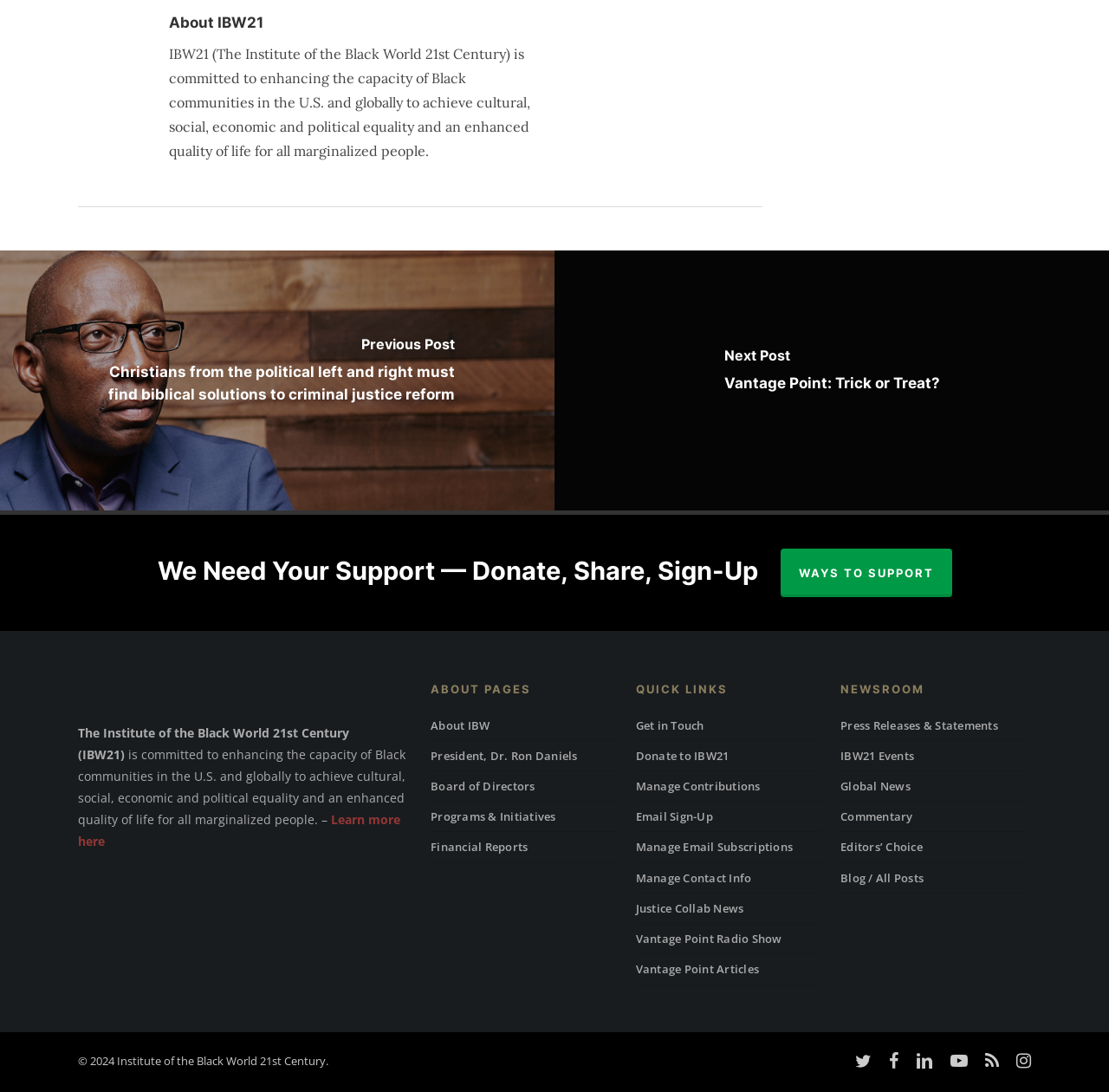Determine the bounding box coordinates of the clickable region to carry out the instruction: "Donate to IBW21".

[0.573, 0.678, 0.741, 0.706]